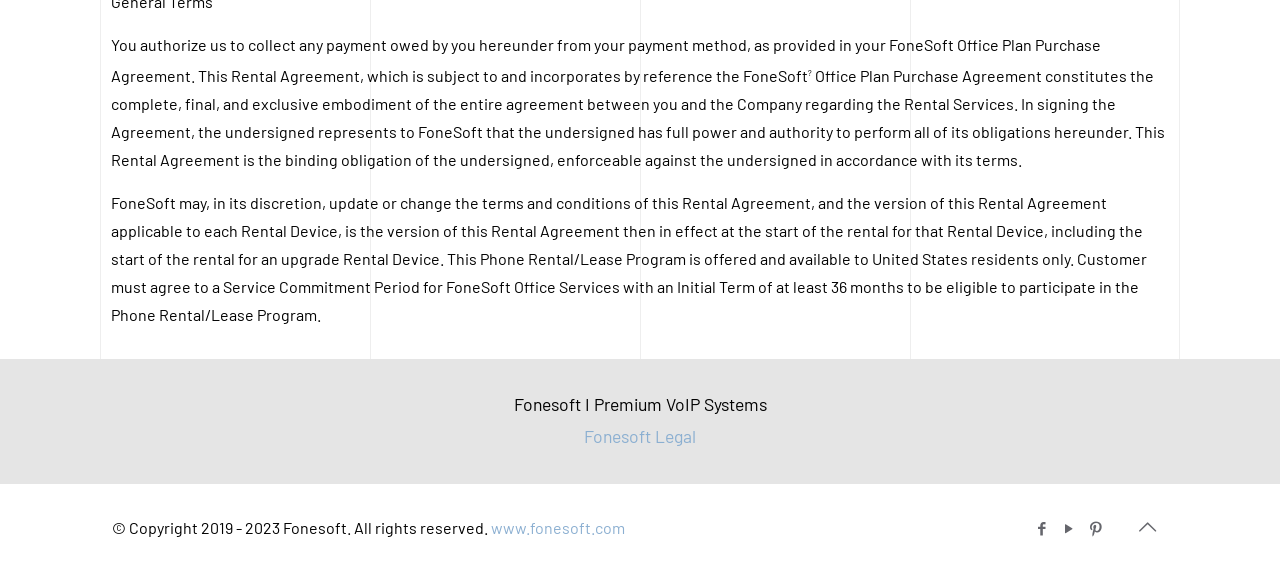What is the minimum Service Commitment Period for FoneSoft Office Services?
Answer the question based on the image using a single word or a brief phrase.

36 months